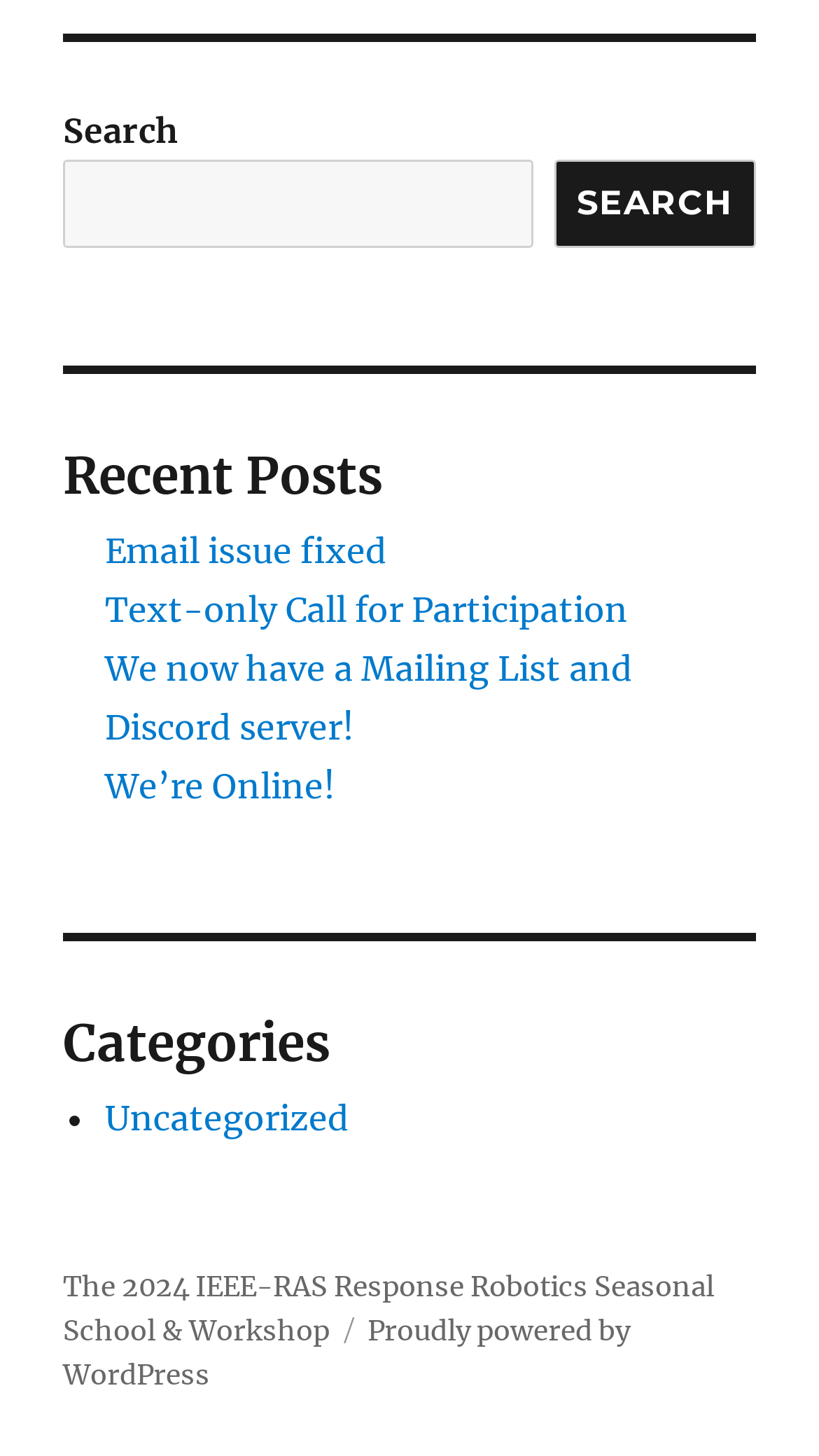What is the topic of the last link on the webpage?
Answer with a single word or short phrase according to what you see in the image.

2024 IEEE-RAS Response Robotics Seasonal School & Workshop